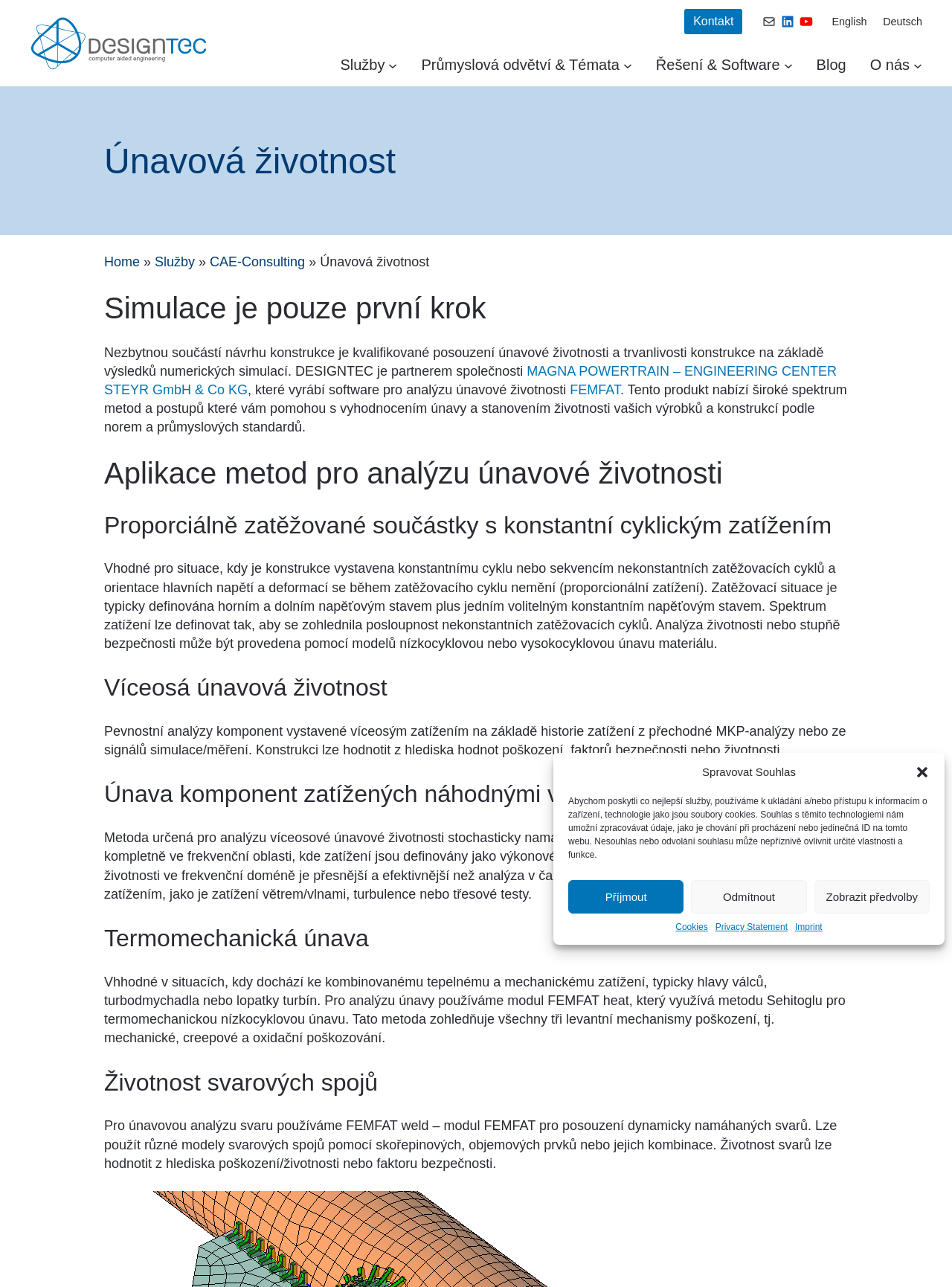How many types of fatigue life analysis are mentioned?
Analyze the image and provide a thorough answer to the question.

The webpage mentions five types of fatigue life analysis: 'Proporciálně zatěžované součástky s konstantní cyklickým zatížením', 'Víceosá únavová životnost', 'Únava komponent zatížených náhodnými vibracemi', 'Termomechanická únava', and 'Životnost svarových spojů'.